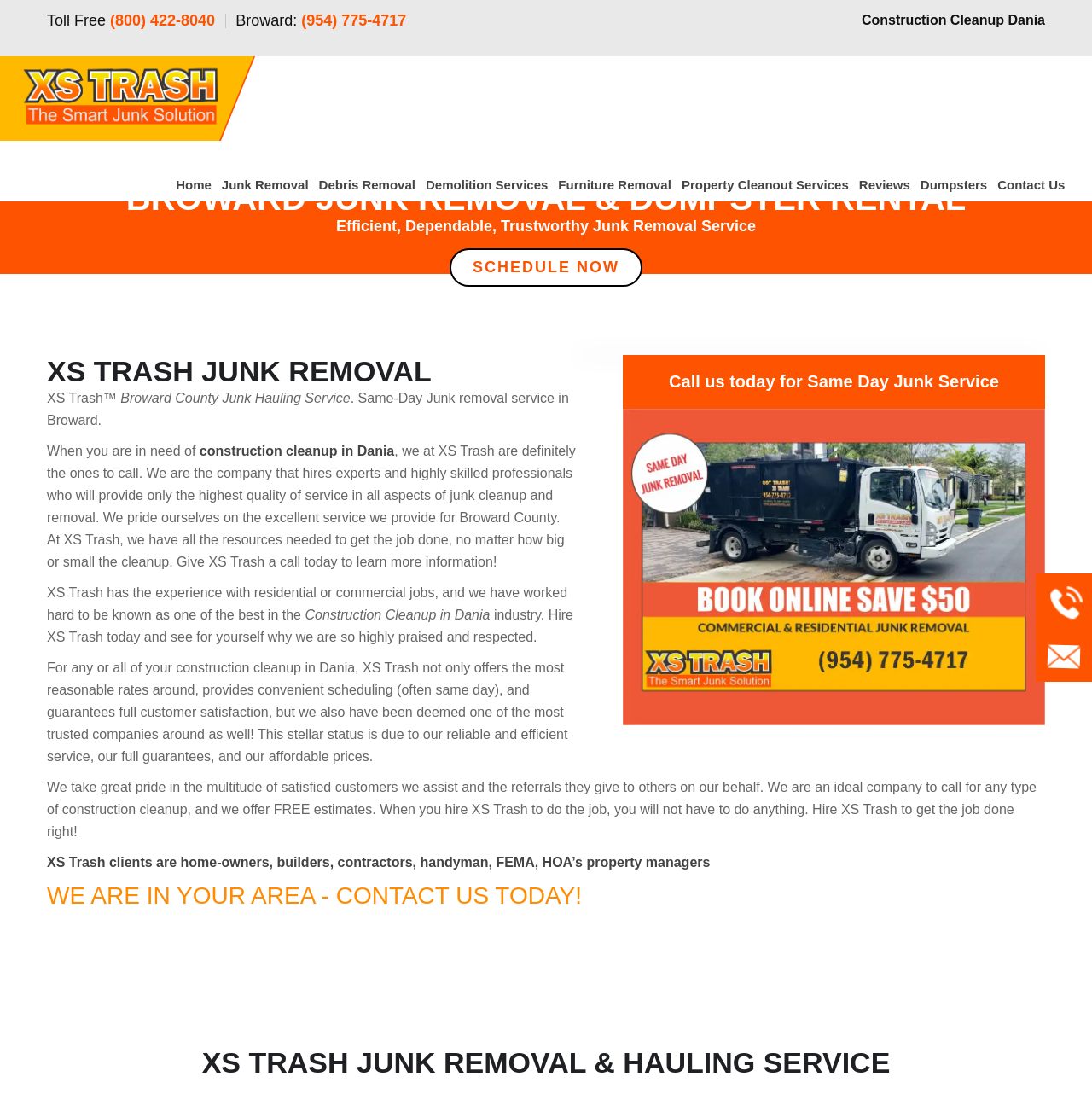Using the description: "Demolition Services", identify the bounding box of the corresponding UI element in the screenshot.

[0.385, 0.151, 0.507, 0.18]